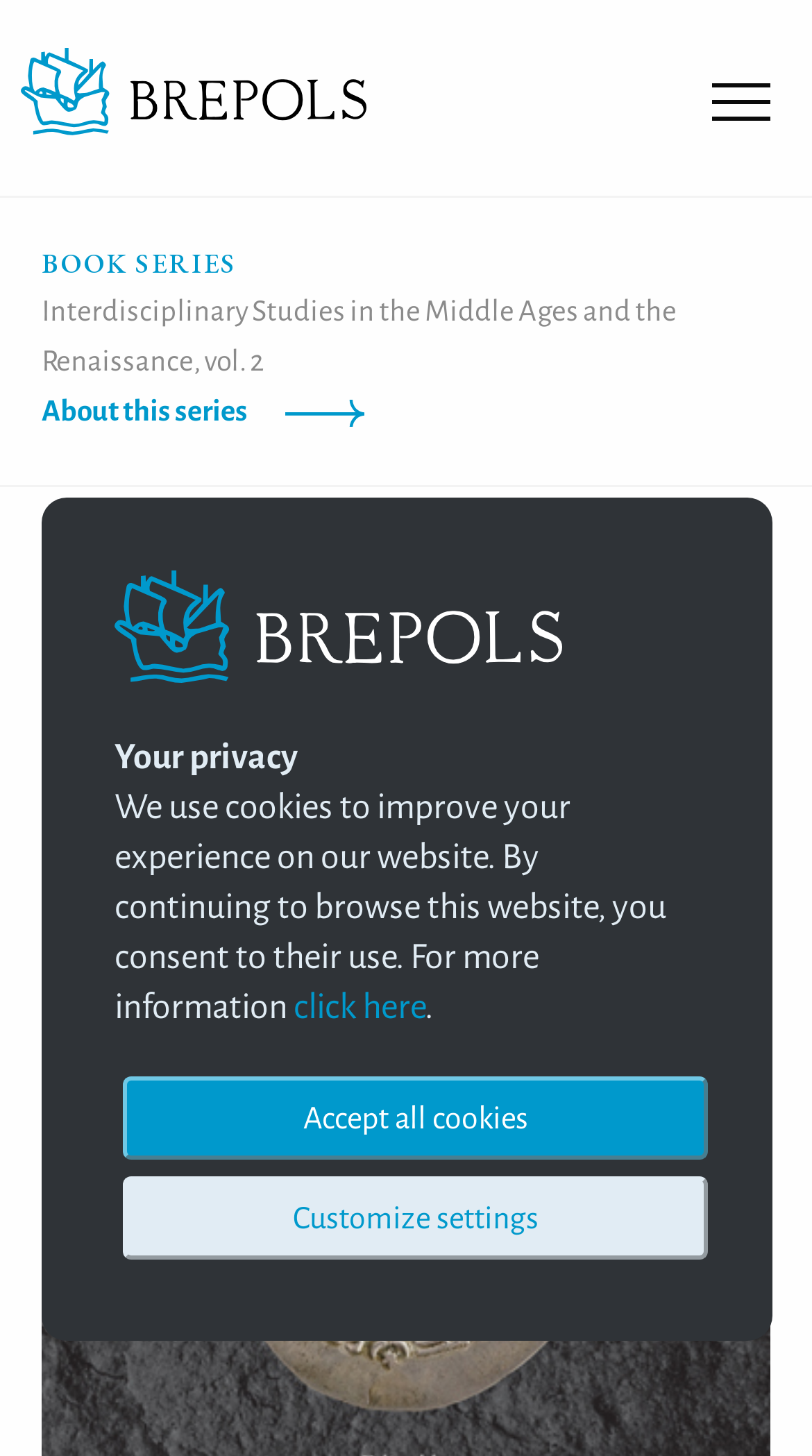Determine the bounding box coordinates of the element that should be clicked to execute the following command: "Search for a book".

[0.156, 0.605, 0.222, 0.663]